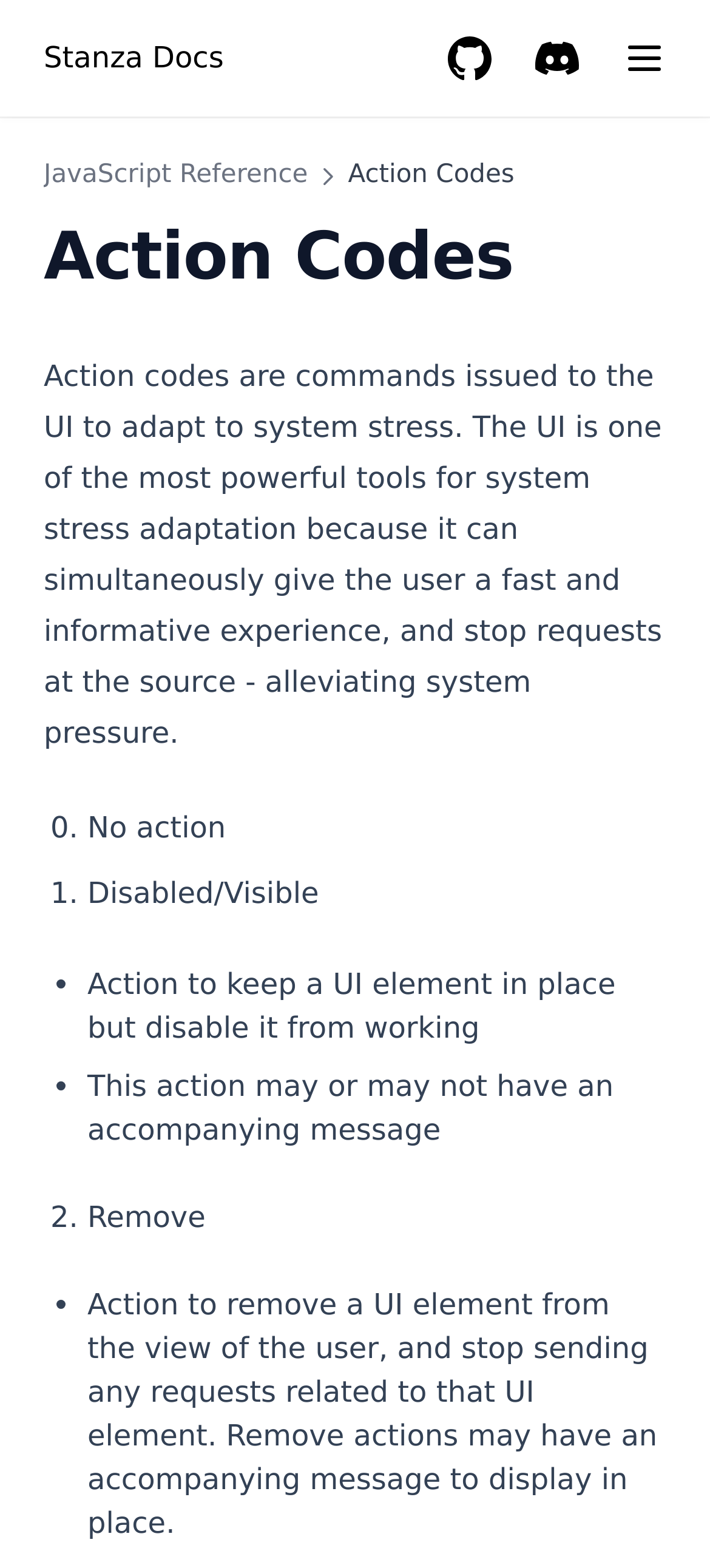Find the bounding box coordinates for the area you need to click to carry out the instruction: "Read Action Codes". The coordinates should be four float numbers between 0 and 1, indicated as [left, top, right, bottom].

[0.103, 0.199, 0.928, 0.237]